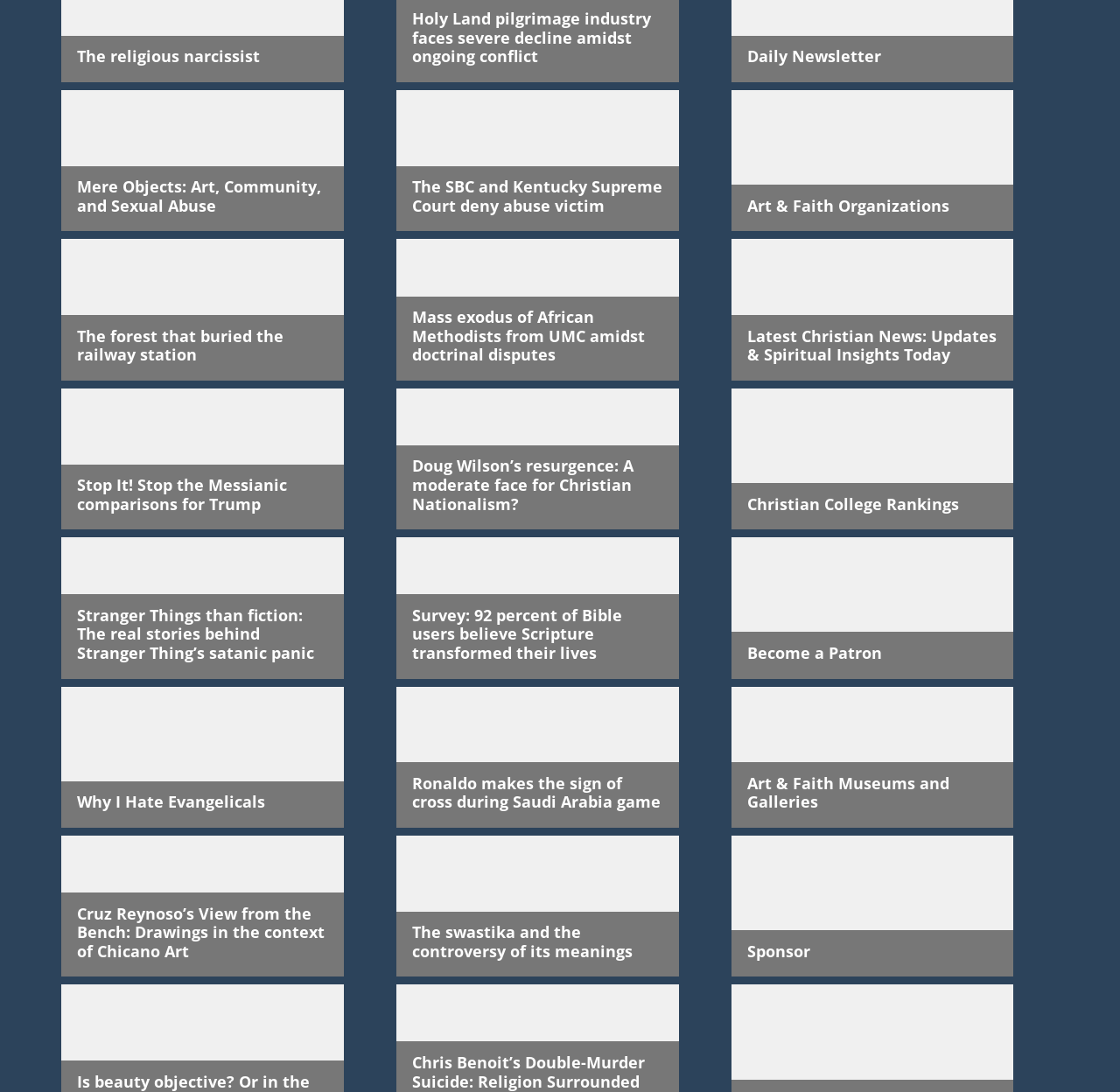What is Cristiano Ronaldo holding in the image?
Refer to the image and provide a detailed answer to the question.

I found the link with the image of Cristiano Ronaldo, which has the OCR text 'Soccer player Cristiano Ronaldo is seen on the field in a white uniform and holding a ball trophy'. Therefore, Cristiano Ronaldo is holding a ball trophy in the image.